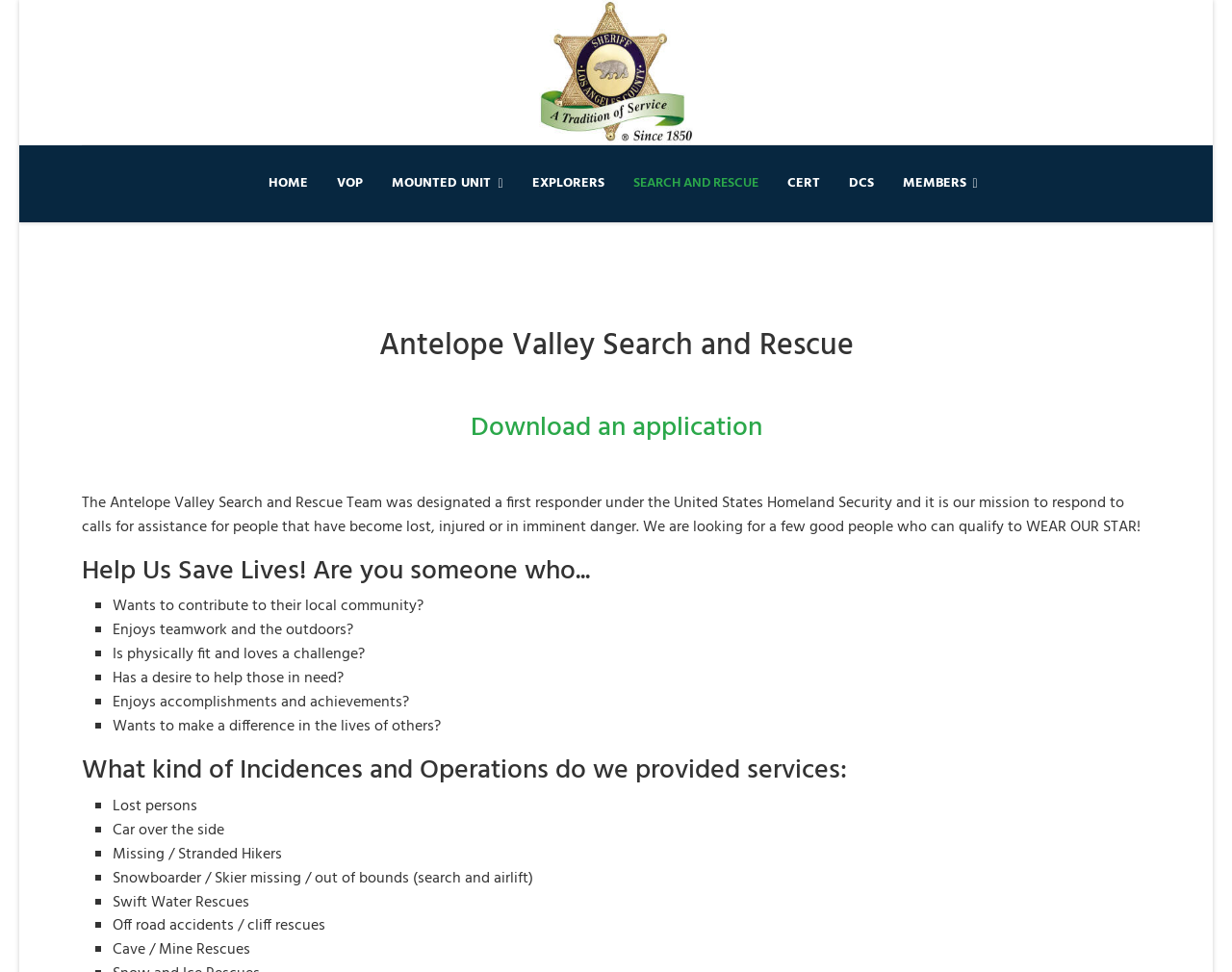Offer an extensive depiction of the webpage and its key elements.

The webpage is about the Palmdale/Lancaster Sheriff's Station Volunteer Program, specifically the Antelope Valley Search and Rescue Team. At the top, there is a navigation menu with links to different sections, including "HOME", "VOP", "MOUNTED UNIT", "EXPLORERS", "SEARCH AND RESCUE", "CERT", "DCS", and "MEMBERS". 

Below the navigation menu, there is a heading that reads "Antelope Valley Search and Rescue". Next to it, there is a small image with the text "LASD Volunteers". 

The main content of the page is divided into several sections. The first section has a heading that reads "Download an application" and provides a link to download an application. 

The next section describes the mission of the Antelope Valley Search and Rescue Team, which is to respond to calls for assistance for people who have become lost, injured, or in imminent danger. 

Following this, there is a section with a heading that reads "Help Us Save Lives! Are you someone who..." and lists several characteristics of potential volunteers, including wanting to contribute to their local community, enjoying teamwork and the outdoors, being physically fit, and having a desire to help those in need. 

The final section has a heading that reads "What kind of Incidences and Operations do we provided services" and lists several types of incidents and operations that the team provides services for, including lost persons, car accidents, missing hikers, snowboarder/skier rescues, swift water rescues, off-road accidents, and cave/mine rescues.